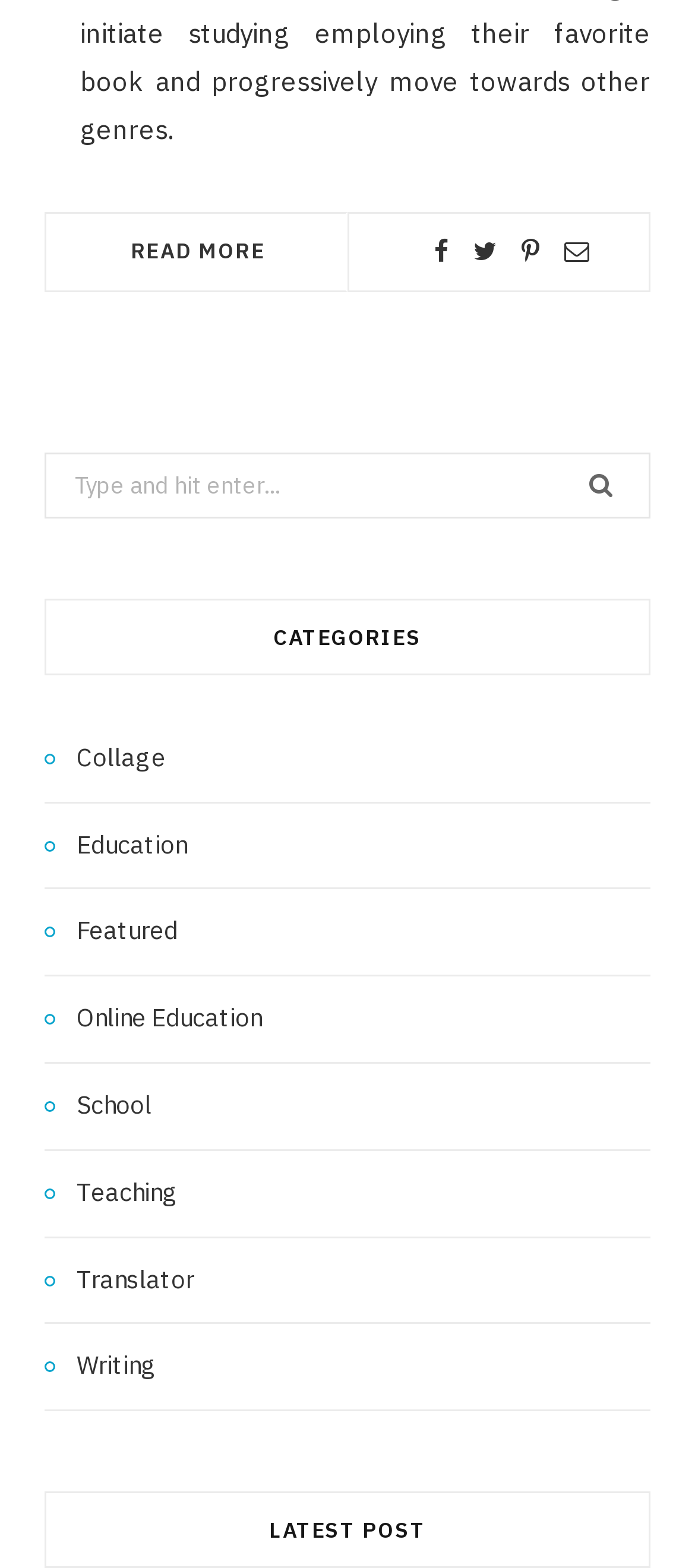What is the icon on the 'READ MORE' link?
Please provide a full and detailed response to the question.

I examined the OCR text of the 'READ MORE' link, which is simply 'READ MORE' without any icon description.